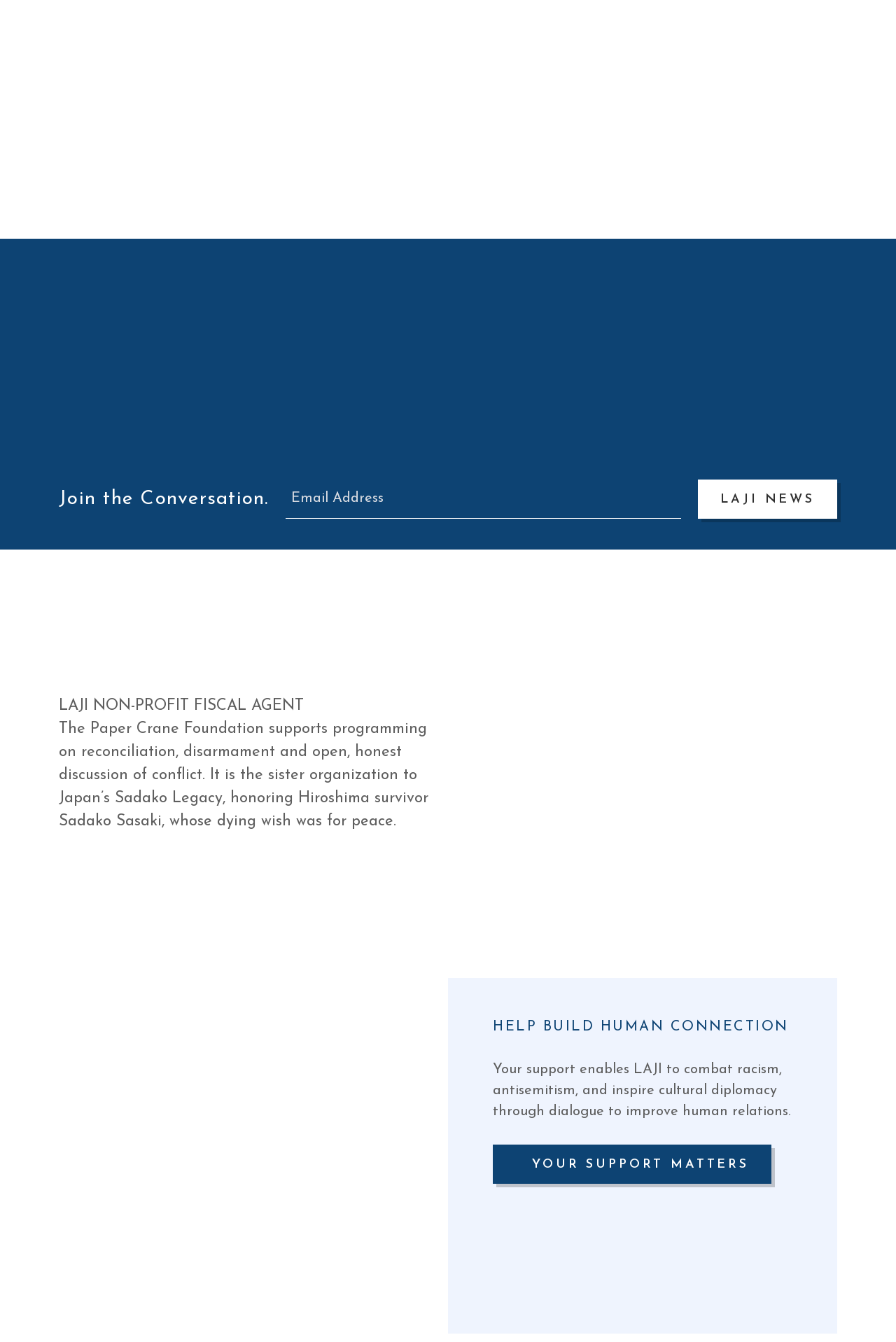Please respond to the question with a concise word or phrase:
What is the organization's name?

LAJI